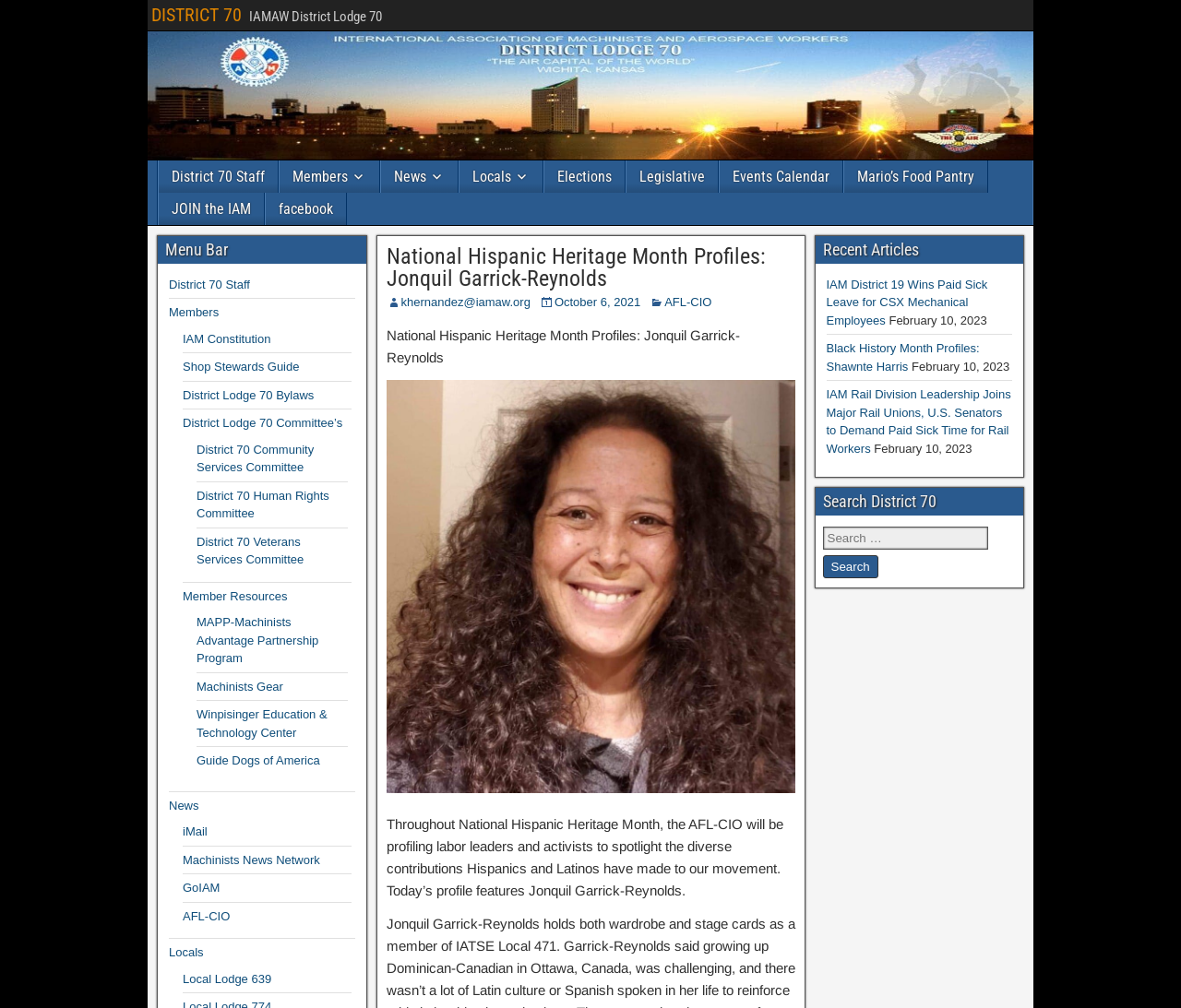Please determine the bounding box coordinates of the element's region to click in order to carry out the following instruction: "View the 'National Hispanic Heritage Month Profiles: Jonquil Garrick-Reynolds' article". The coordinates should be four float numbers between 0 and 1, i.e., [left, top, right, bottom].

[0.327, 0.242, 0.648, 0.289]